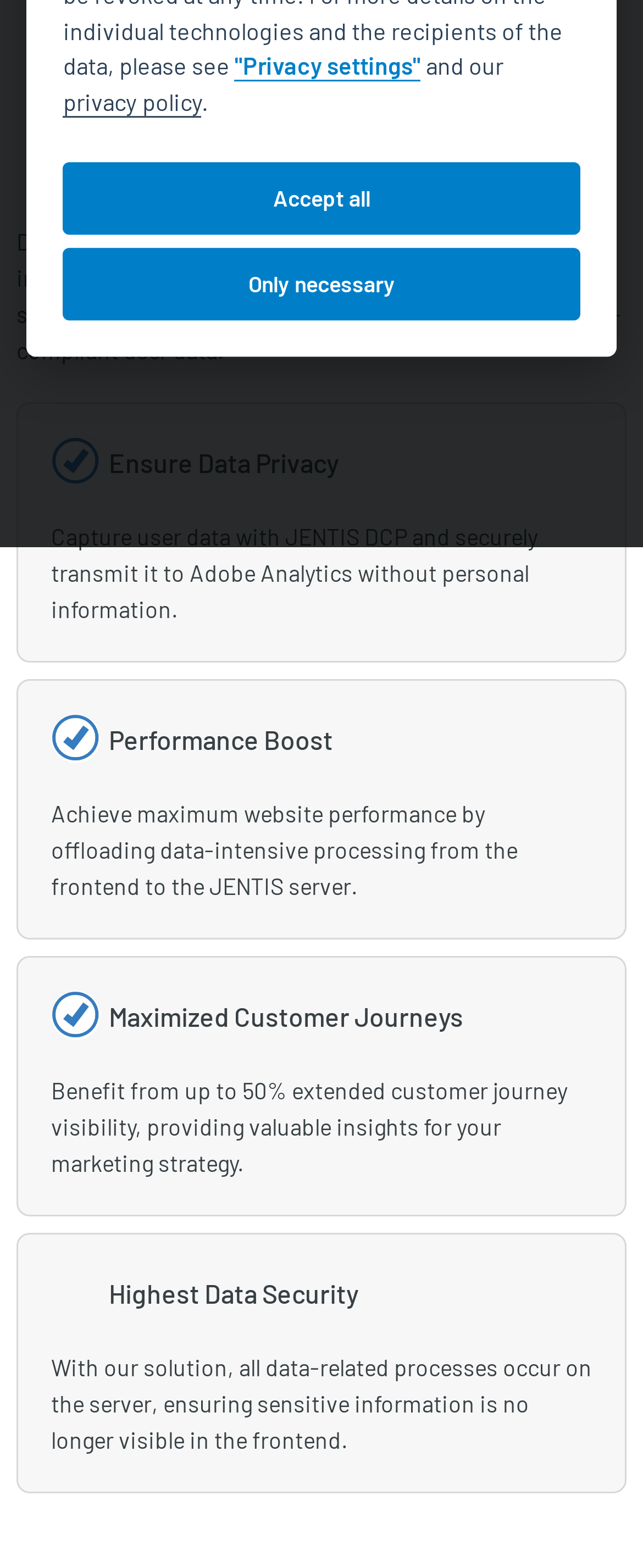Locate the bounding box of the UI element based on this description: "privacy policy". Provide four float numbers between 0 and 1 as [left, top, right, bottom].

[0.098, 0.056, 0.314, 0.075]